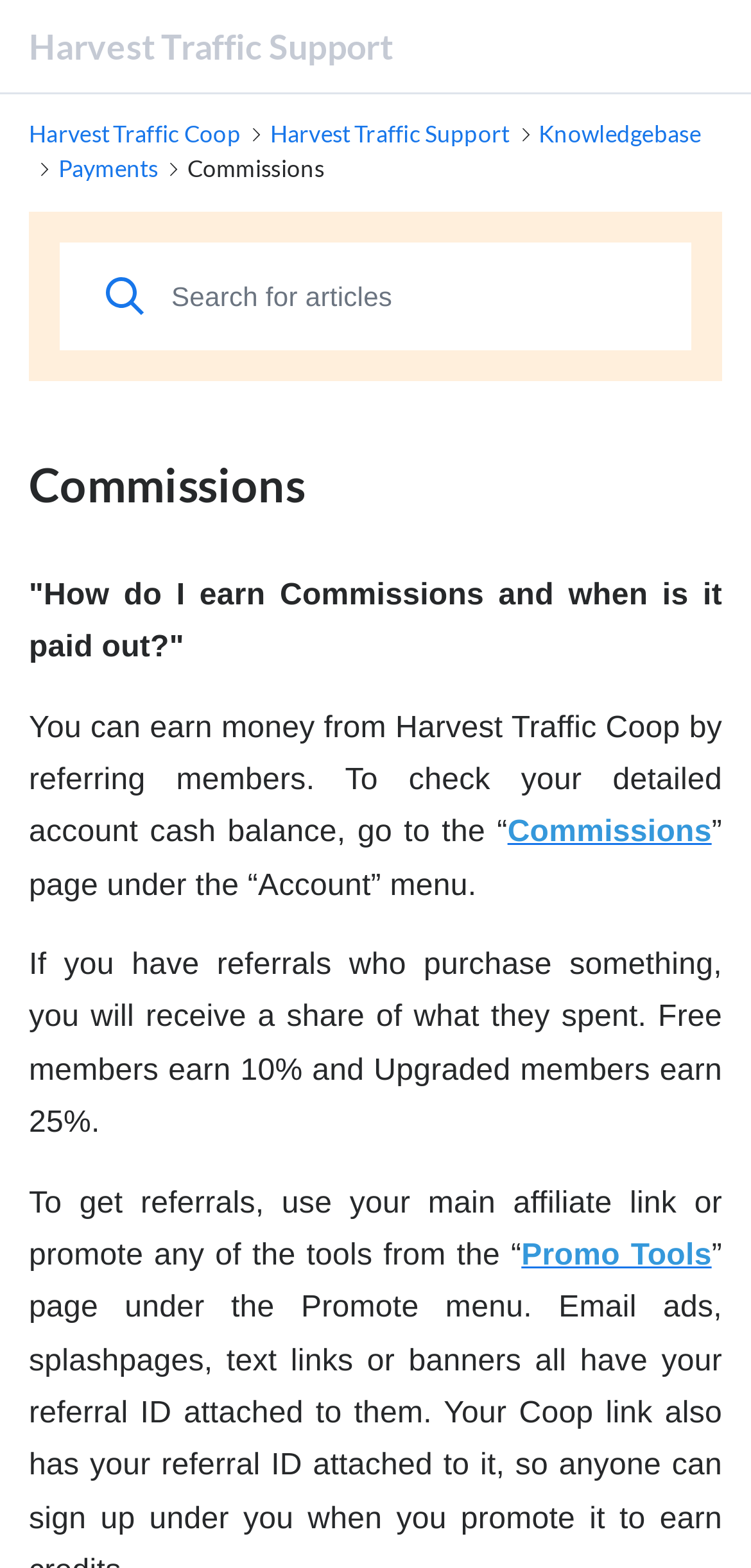Identify the bounding box coordinates of the part that should be clicked to carry out this instruction: "View Commissions".

[0.676, 0.521, 0.948, 0.542]